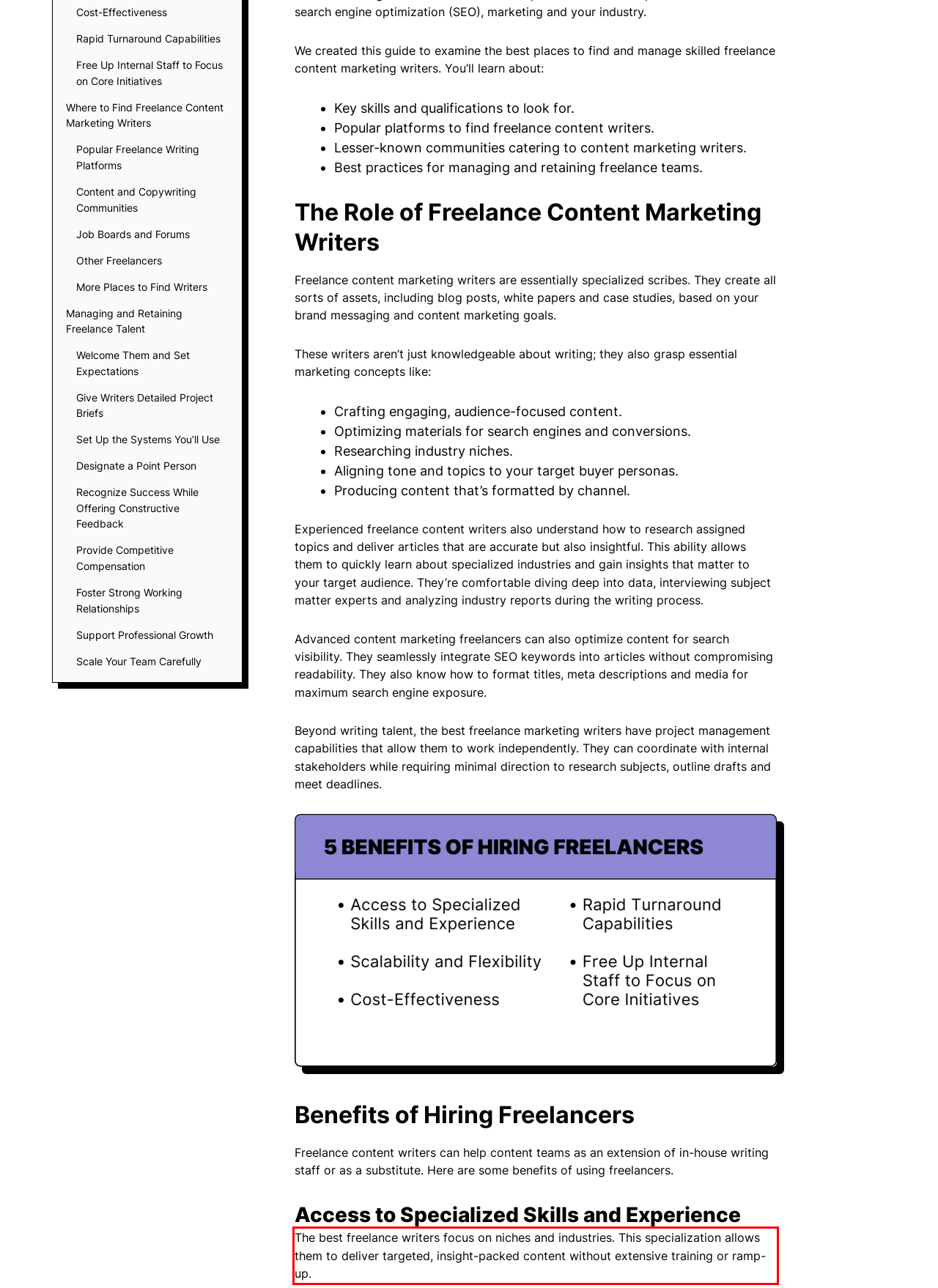Identify the text inside the red bounding box on the provided webpage screenshot by performing OCR.

The best freelance writers focus on niches and industries. This specialization allows them to deliver targeted, insight-packed content without extensive training or ramp-up.